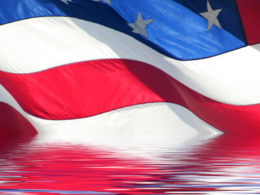What is the flag's reflection on?
Please provide a single word or phrase as the answer based on the screenshot.

A body of water